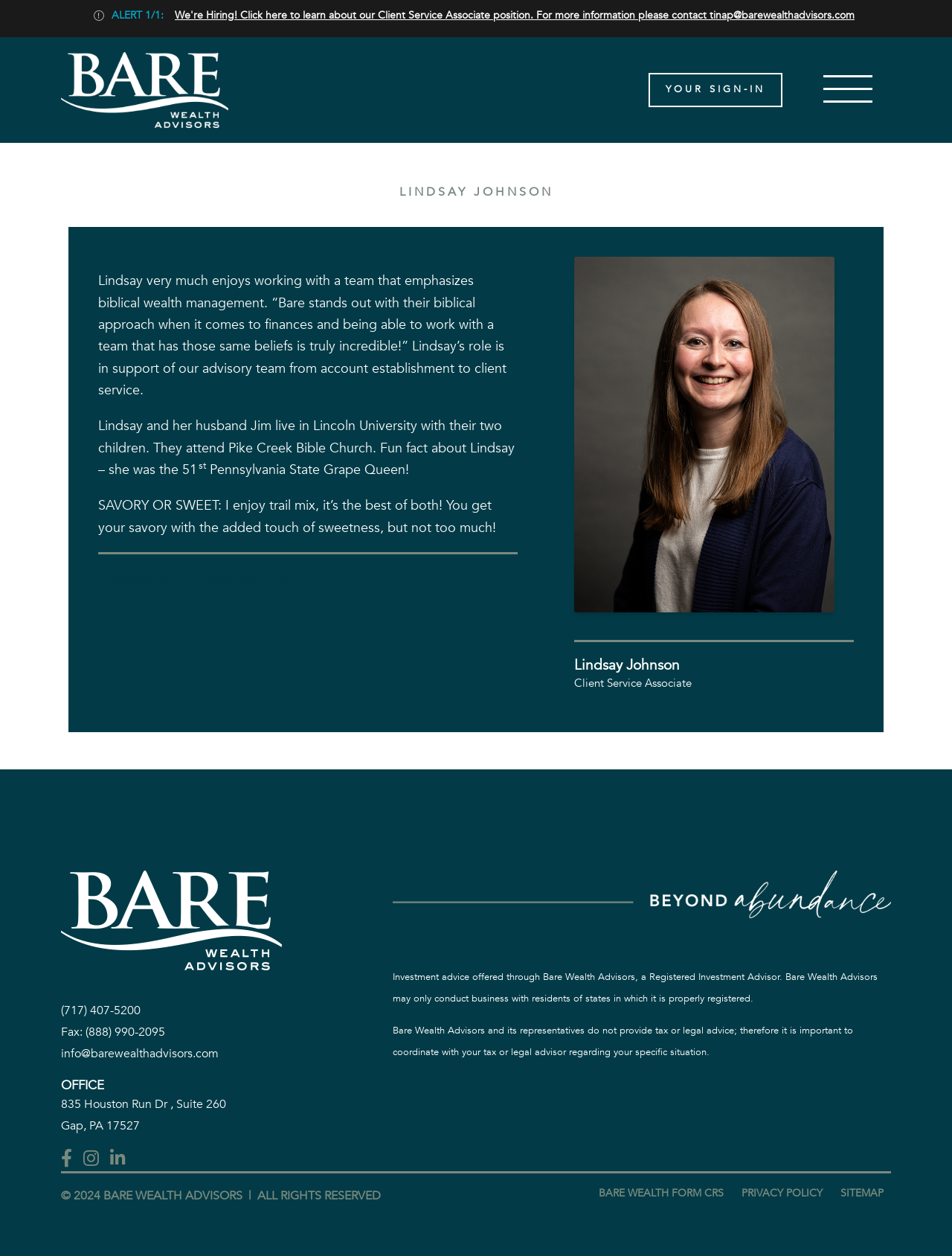What is the phone number of Bare Wealth Advisors?
Please respond to the question with a detailed and thorough explanation.

I found the answer by examining the webpage's contact information section, where the phone number is listed as '(717) 407-5200'.